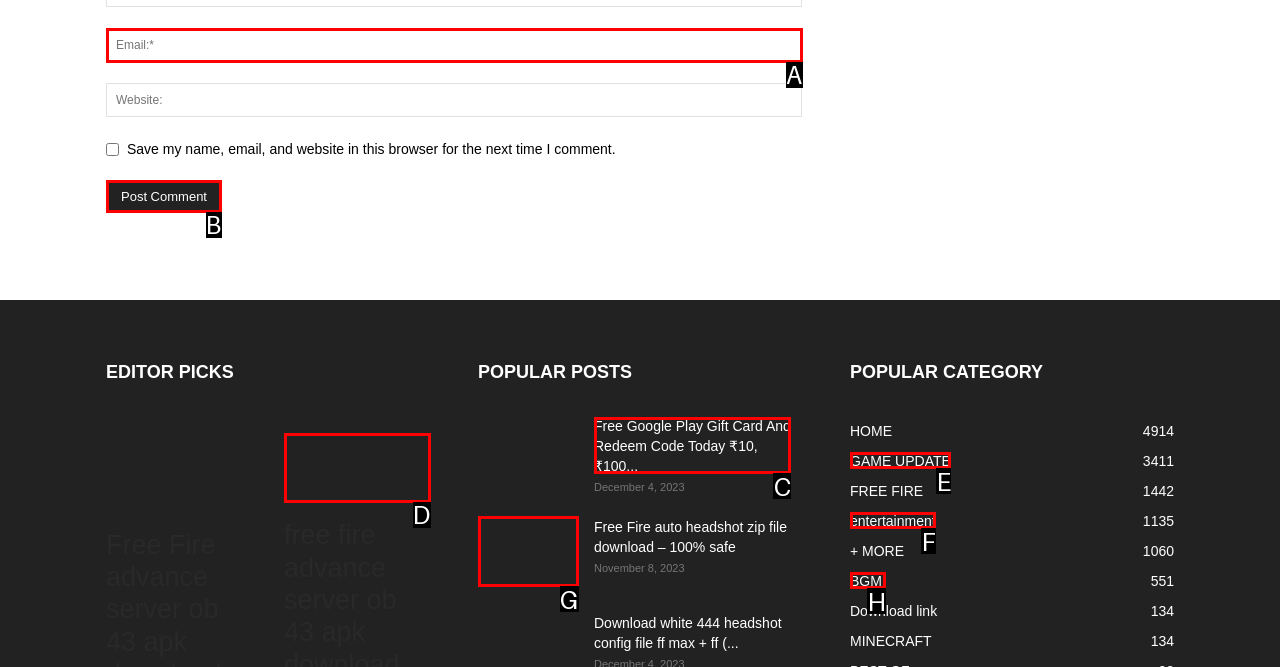Specify which element within the red bounding boxes should be clicked for this task: View Instagram page Respond with the letter of the correct option.

None